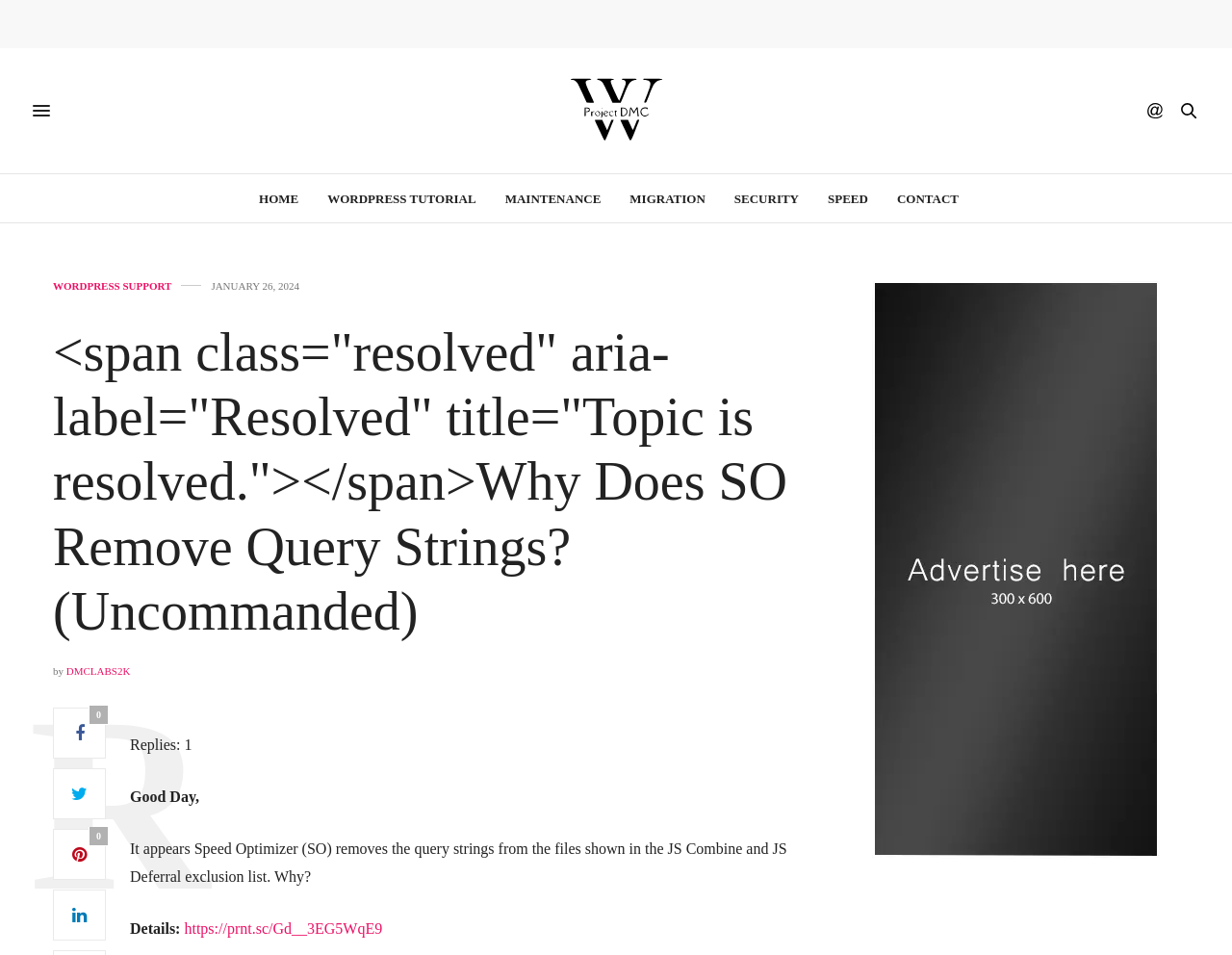Please respond to the question using a single word or phrase:
How many icons are there in the topic?

4